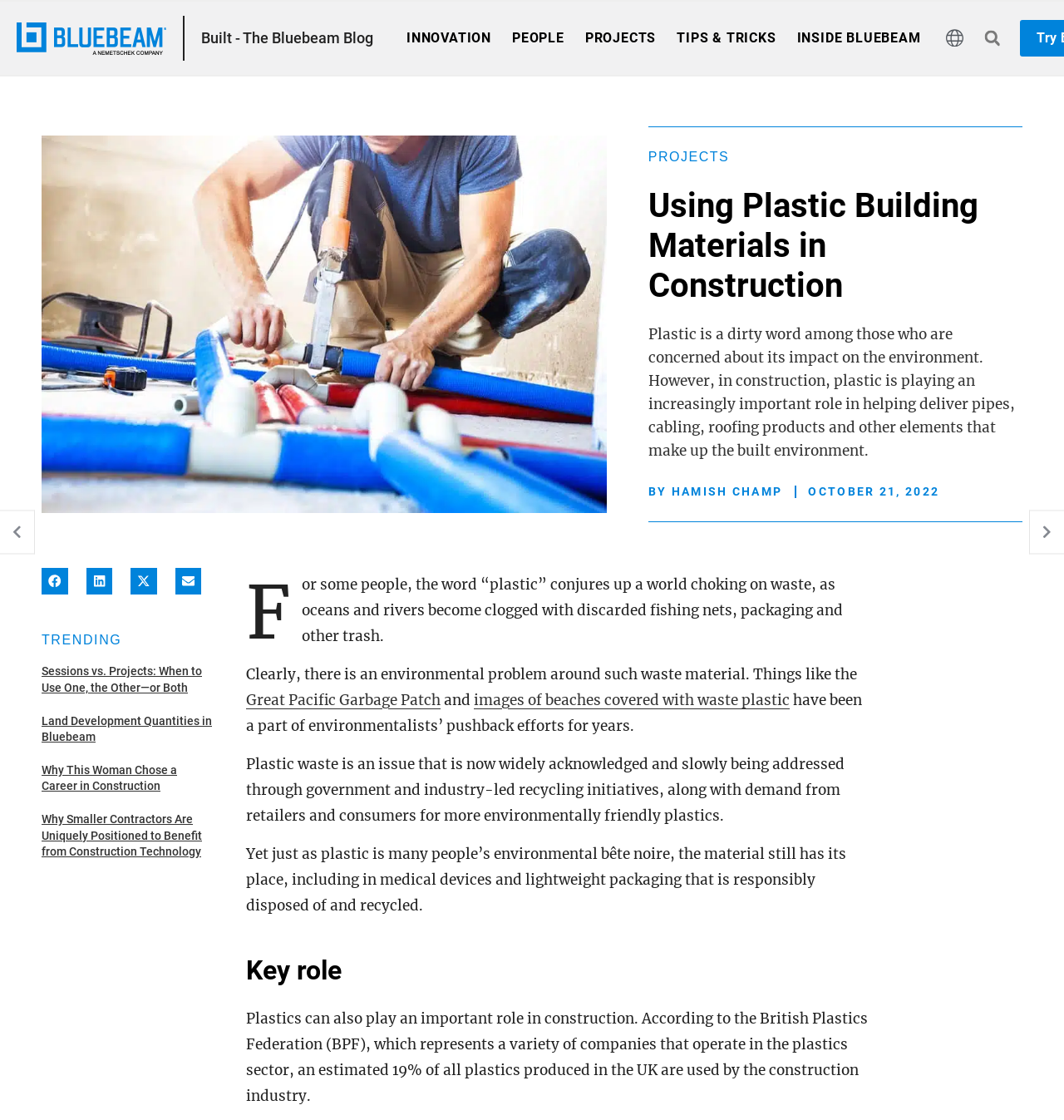Provide a thorough description of the webpage's content and layout.

The webpage is about the use of plastic building materials in construction. At the top, there are several links to different sections of the website, including "INNOVATION", "PEOPLE", "PROJECTS", "TIPS & TRICKS", and "INSIDE BLUEBEAM". Next to these links, there is a search bar with a "Search" button. On the top right, there is a "Menu Toggle" button.

Below the top navigation, there is a heading that reads "Using Plastic Building Materials in Construction". This is followed by a paragraph of text that discusses the environmental impact of plastic and its increasing importance in construction. The author of the article, Hamish Champ, is credited below the paragraph.

To the left of the article, there are social media sharing buttons for Facebook, LinkedIn, Twitter, and email. Below these buttons, there is a section titled "TRENDING" that features four articles with headings and links to read more.

The main article continues below the trending section, discussing the environmental problem of plastic waste and its impact on the environment. The article also highlights the importance of plastic in medical devices and lightweight packaging. Further down, the article discusses the role of plastic in construction, citing statistics from the British Plastics Federation.

At the very bottom of the page, there is a "Go to Top" link with an arrow icon, allowing users to quickly navigate back to the top of the page.